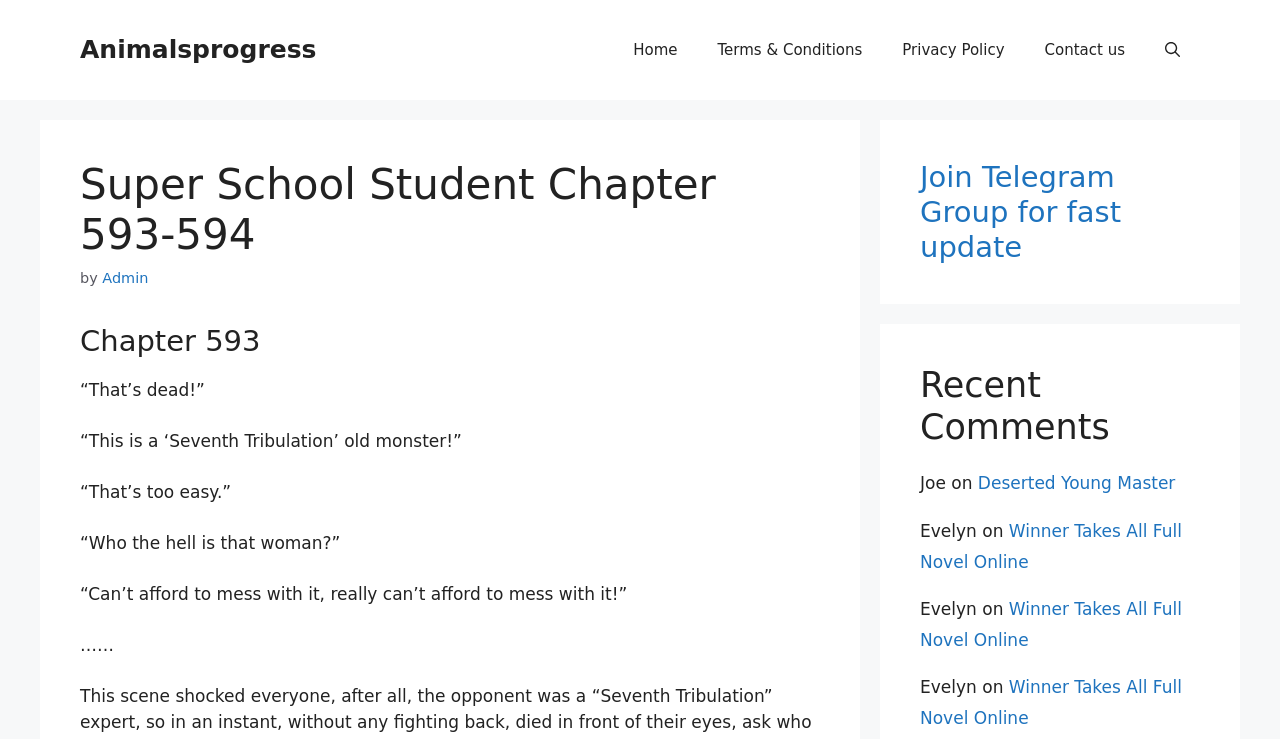What is the theme of the chapter?
Based on the image, answer the question with as much detail as possible.

The theme of the chapter can be inferred from the content of the chapter, which appears to be a fantasy story with elements of adventure and action. The quotes and dialogue from the chapter, such as '“That’s dead!”' and '“This is a ‘Seventh Tribulation’ old monster!”', suggest a fantastical and exciting storyline.